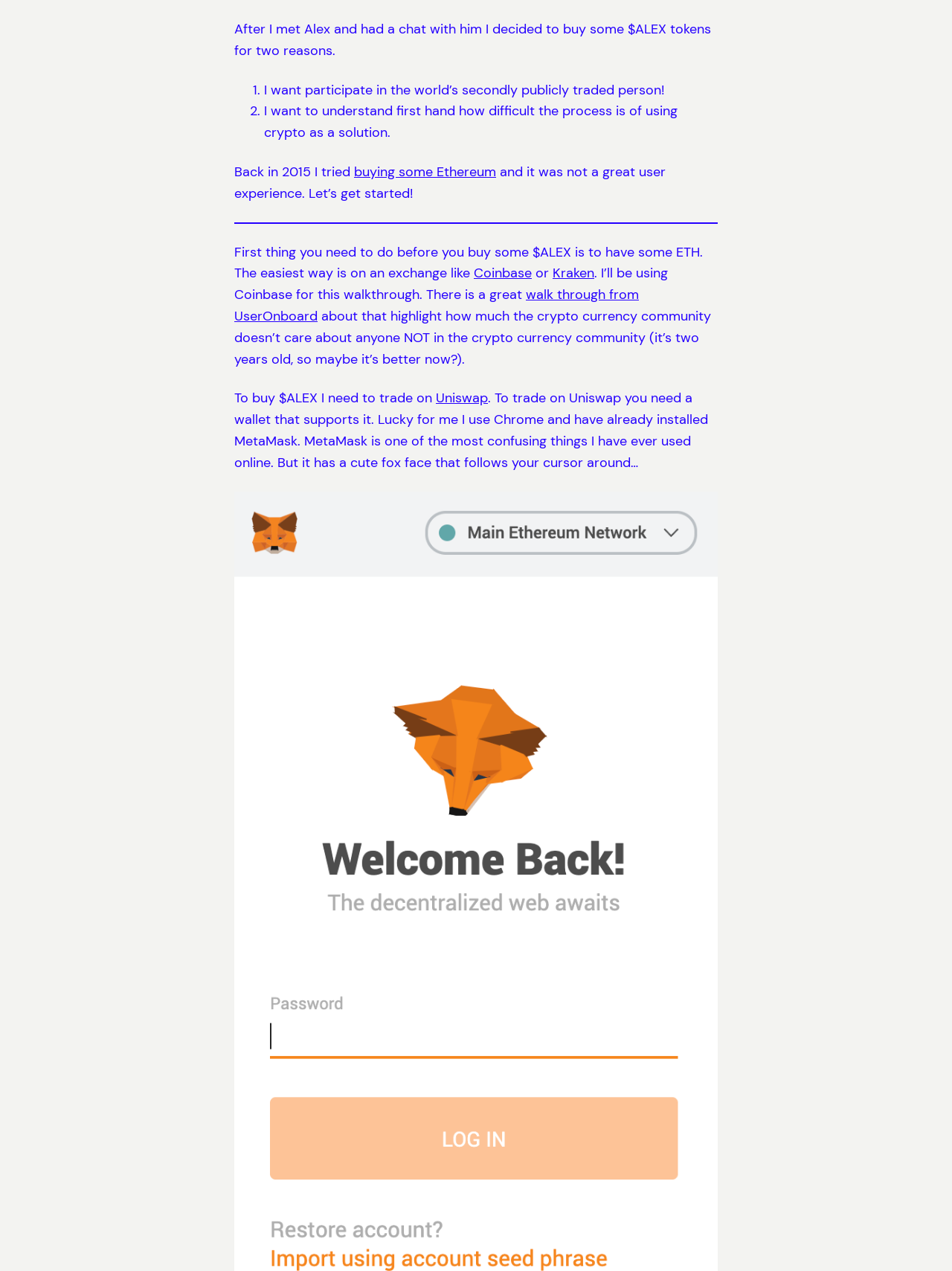Bounding box coordinates are specified in the format (top-left x, top-left y, bottom-right x, bottom-right y). All values are floating point numbers bounded between 0 and 1. Please provide the bounding box coordinate of the region this sentence describes: Uniswap

[0.458, 0.306, 0.512, 0.32]